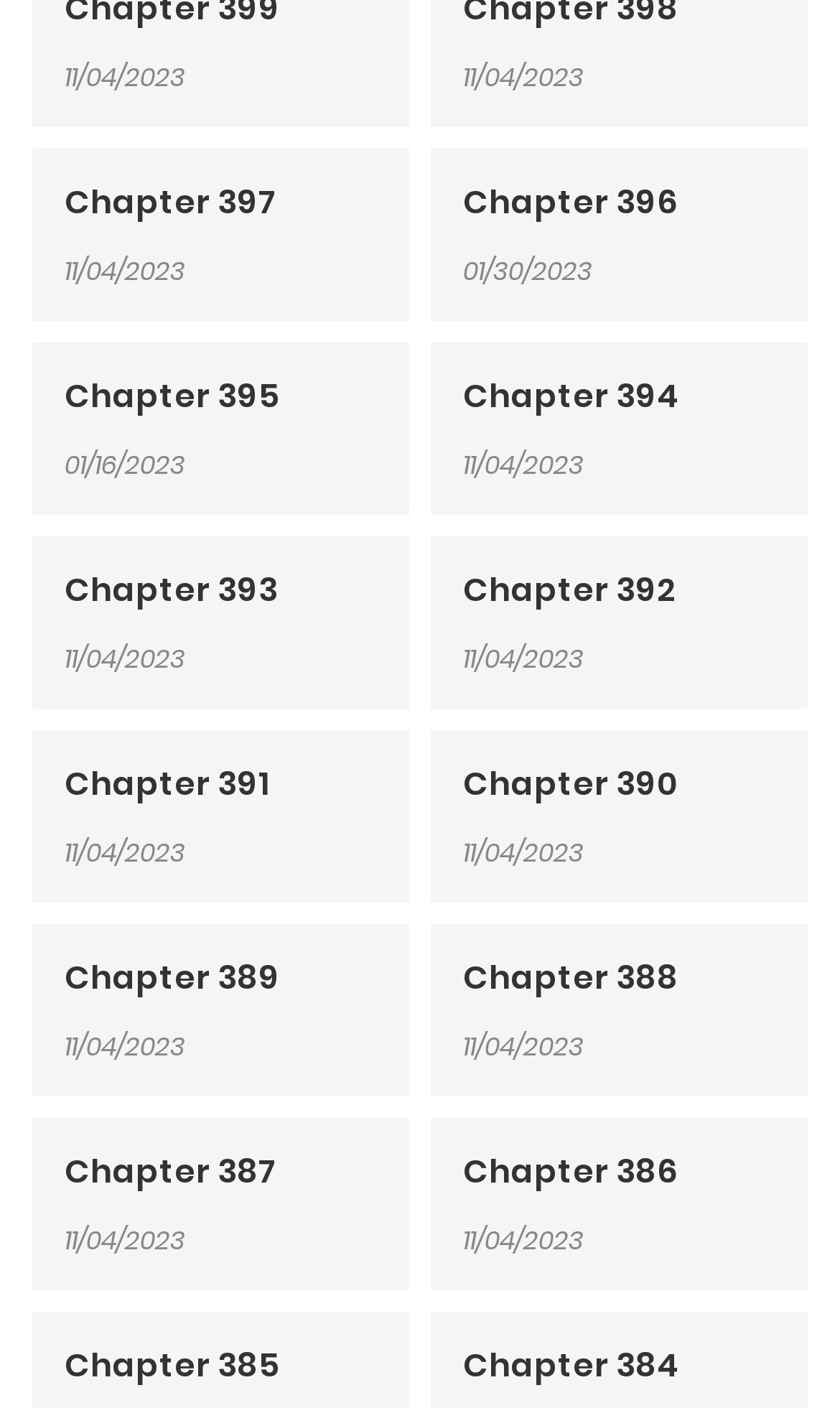What is the format of the dates?
Carefully analyze the image and provide a detailed answer to the question.

The dates listed next to each chapter link are in the format of MM/DD/YYYY, as seen in the StaticText elements, such as '11/04/2023'.